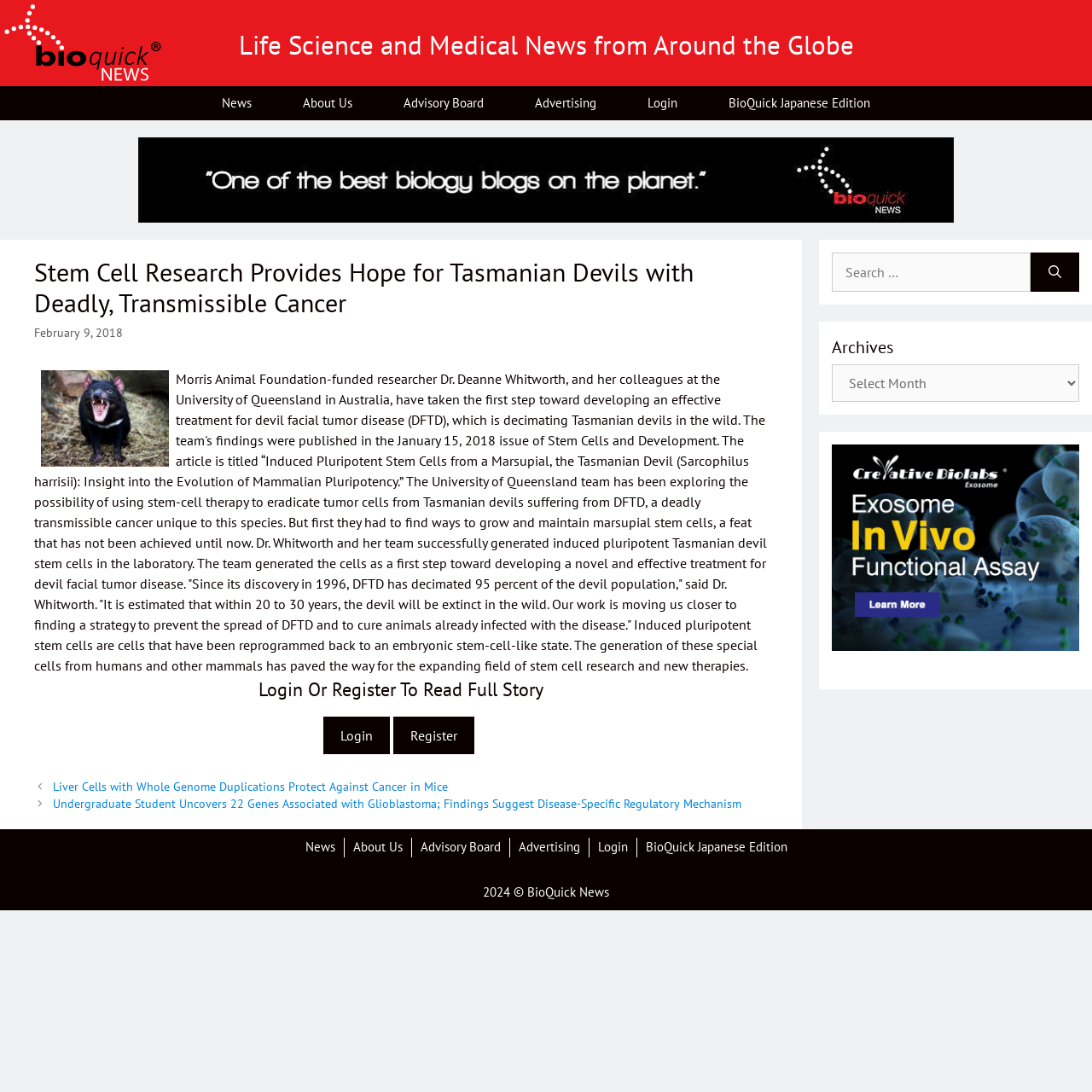Identify the bounding box coordinates of the specific part of the webpage to click to complete this instruction: "Read the full story by logging in".

[0.296, 0.657, 0.357, 0.691]